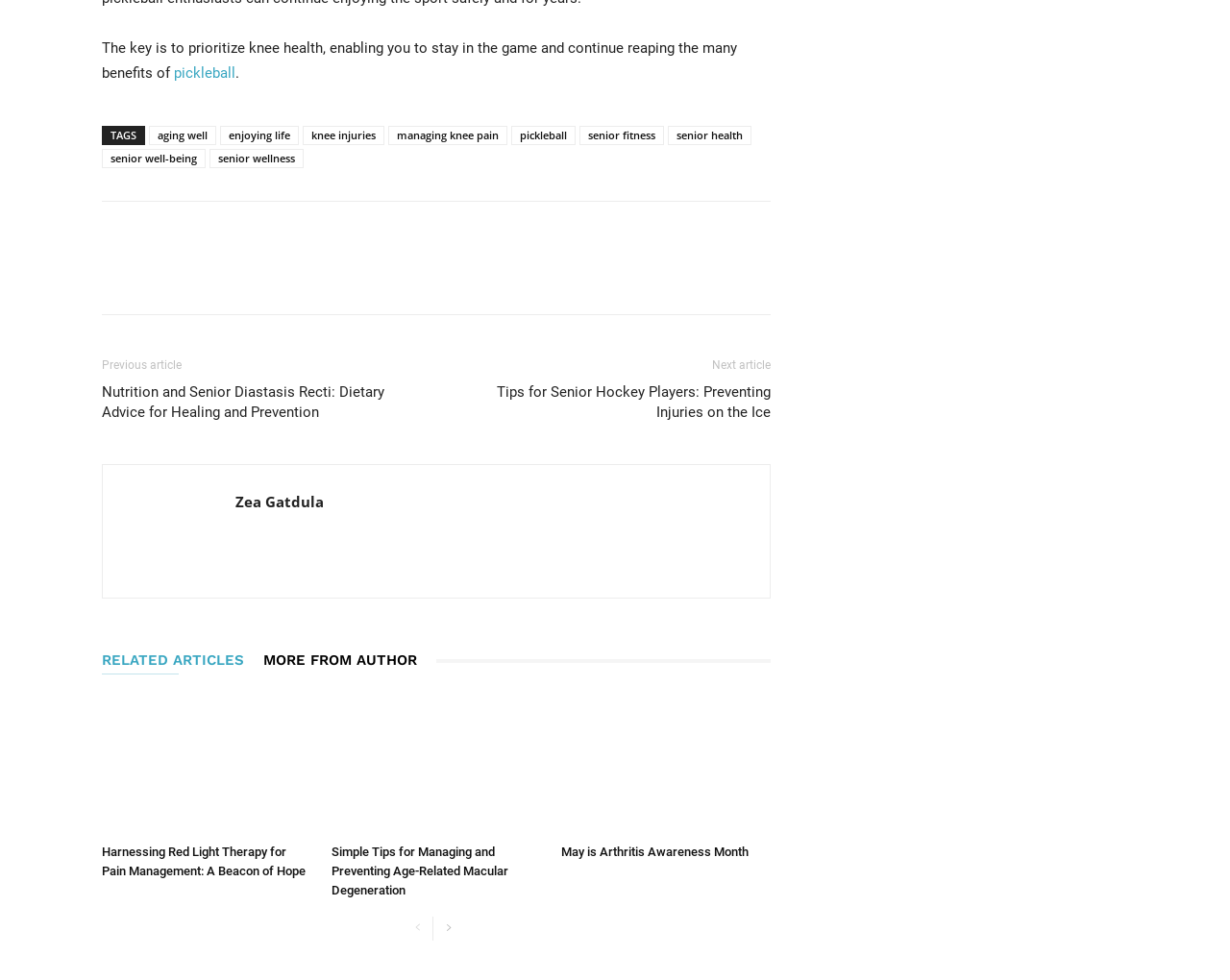What is the topic of the article? Analyze the screenshot and reply with just one word or a short phrase.

knee health